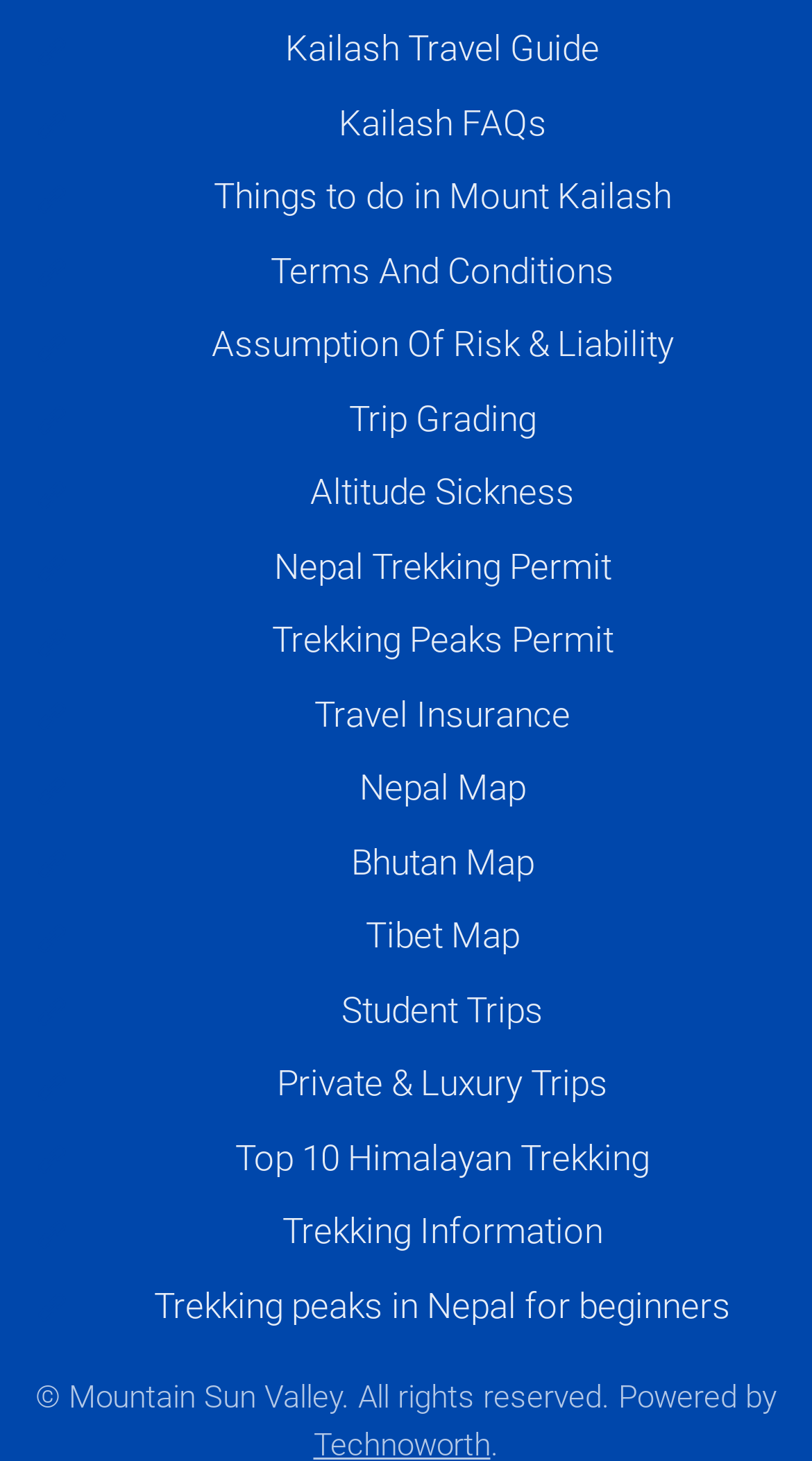Calculate the bounding box coordinates of the UI element given the description: "aria-label="<p>Assumption Of Risk & Liability</p>"".

[0.038, 0.221, 0.09, 0.25]